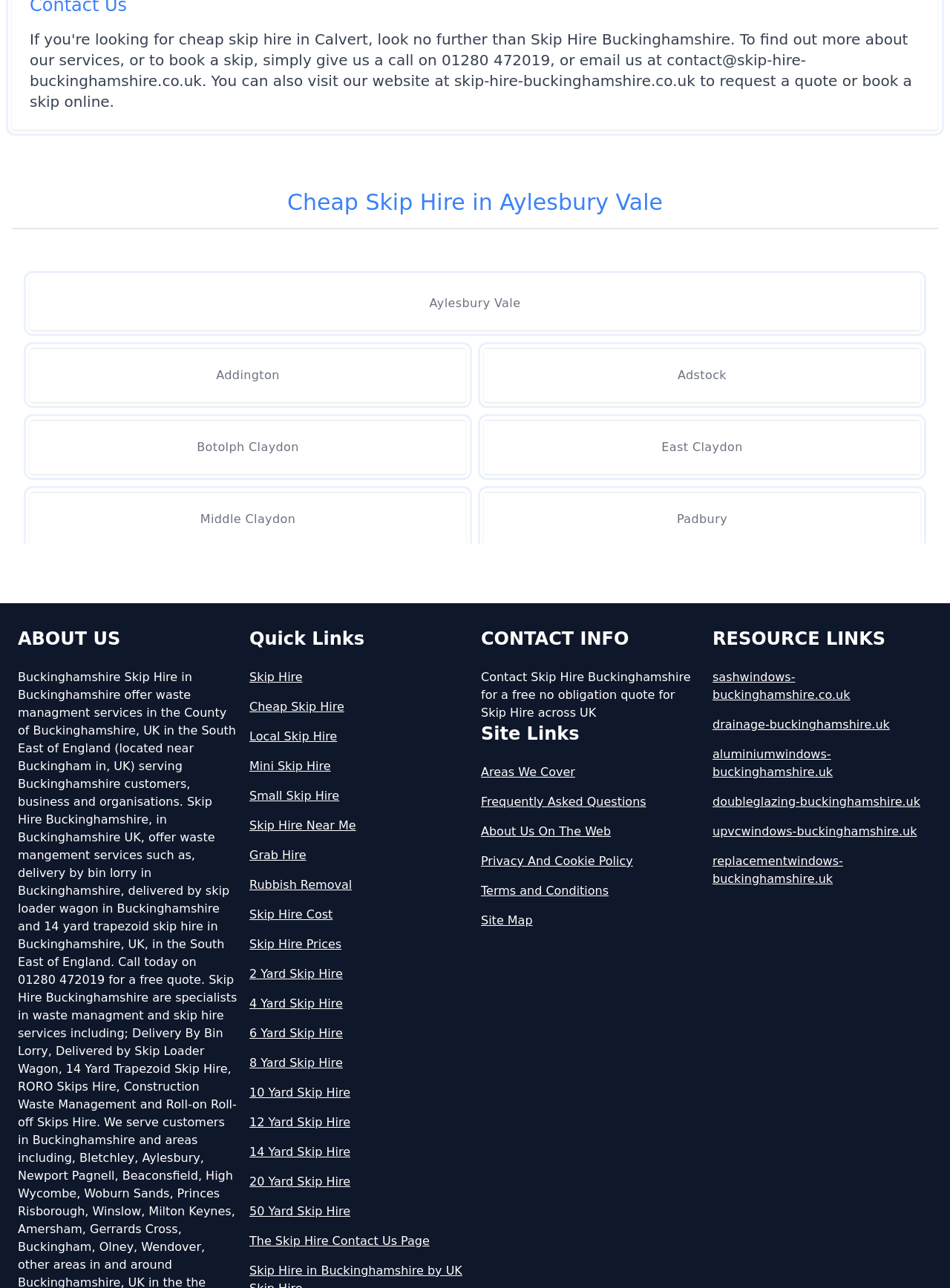Please identify the coordinates of the bounding box that should be clicked to fulfill this instruction: "Visit 'About Us' page to learn more about the company".

[0.019, 0.487, 0.25, 0.505]